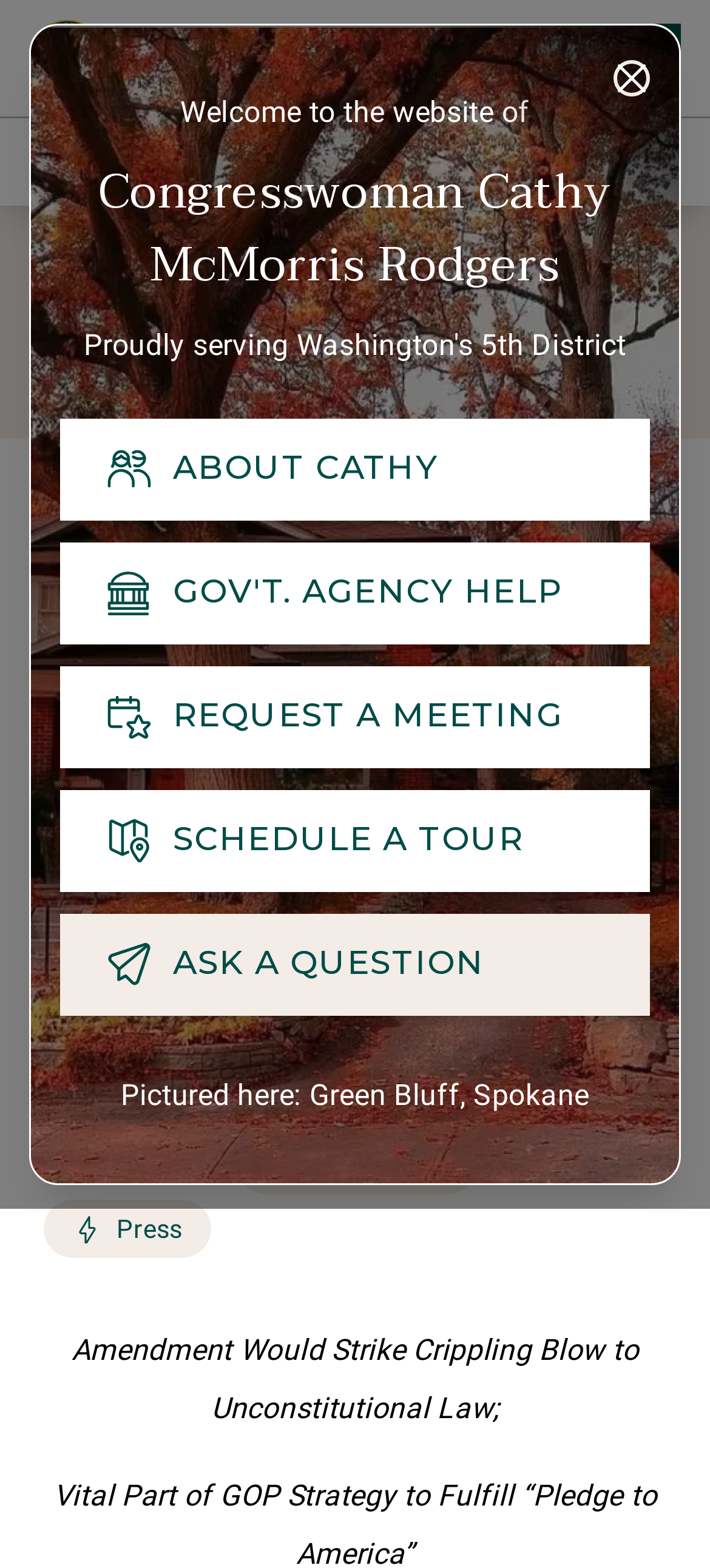Locate the bounding box coordinates of the UI element described by: "Press". Provide the coordinates as four float numbers between 0 and 1, formatted as [left, top, right, bottom].

[0.788, 0.075, 1.0, 0.131]